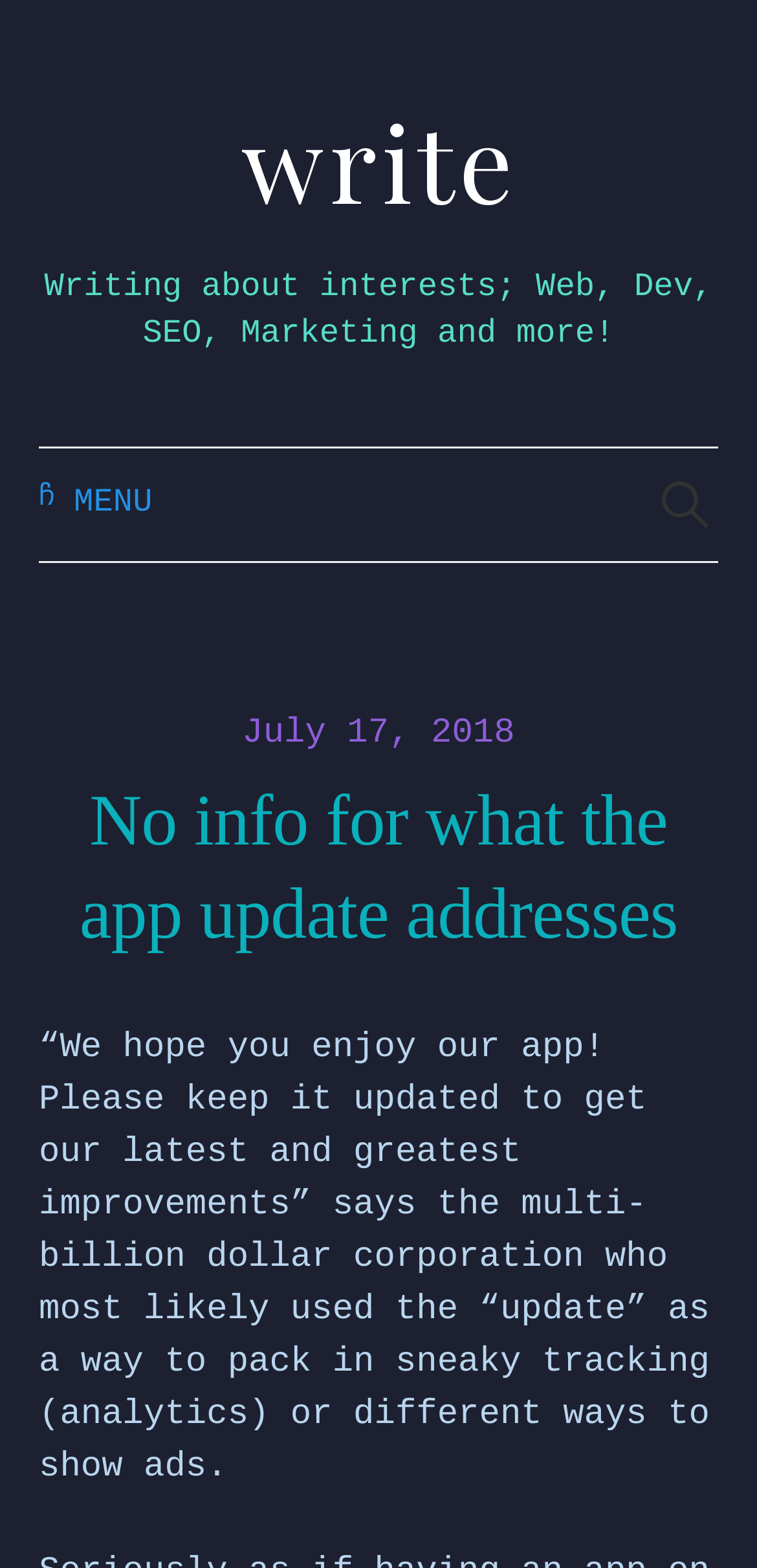Identify the bounding box coordinates for the UI element described as: "July 17, 2018". The coordinates should be provided as four floats between 0 and 1: [left, top, right, bottom].

[0.319, 0.455, 0.681, 0.481]